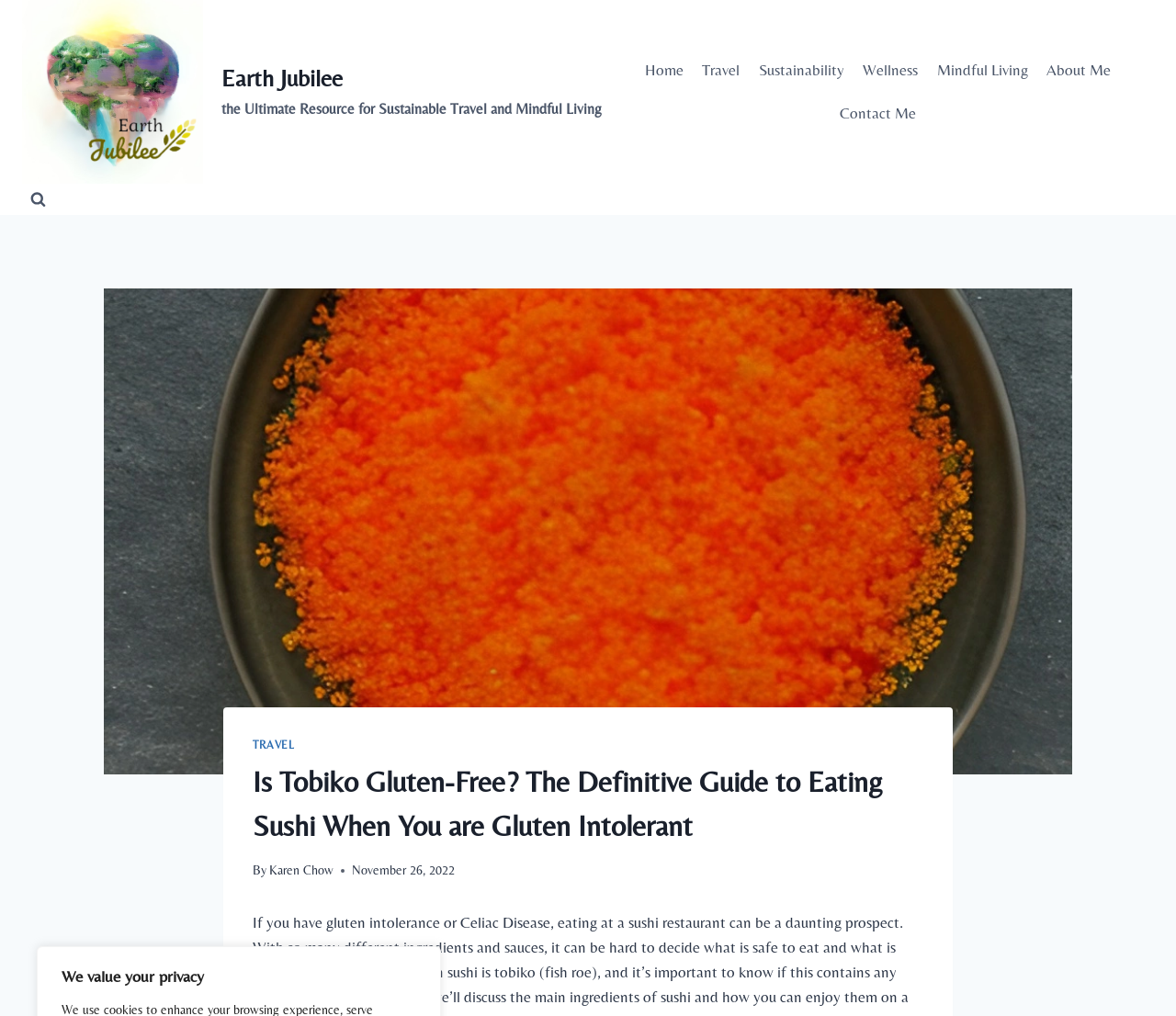Please answer the following question using a single word or phrase: 
What is the name of the website?

Earth Jubilee